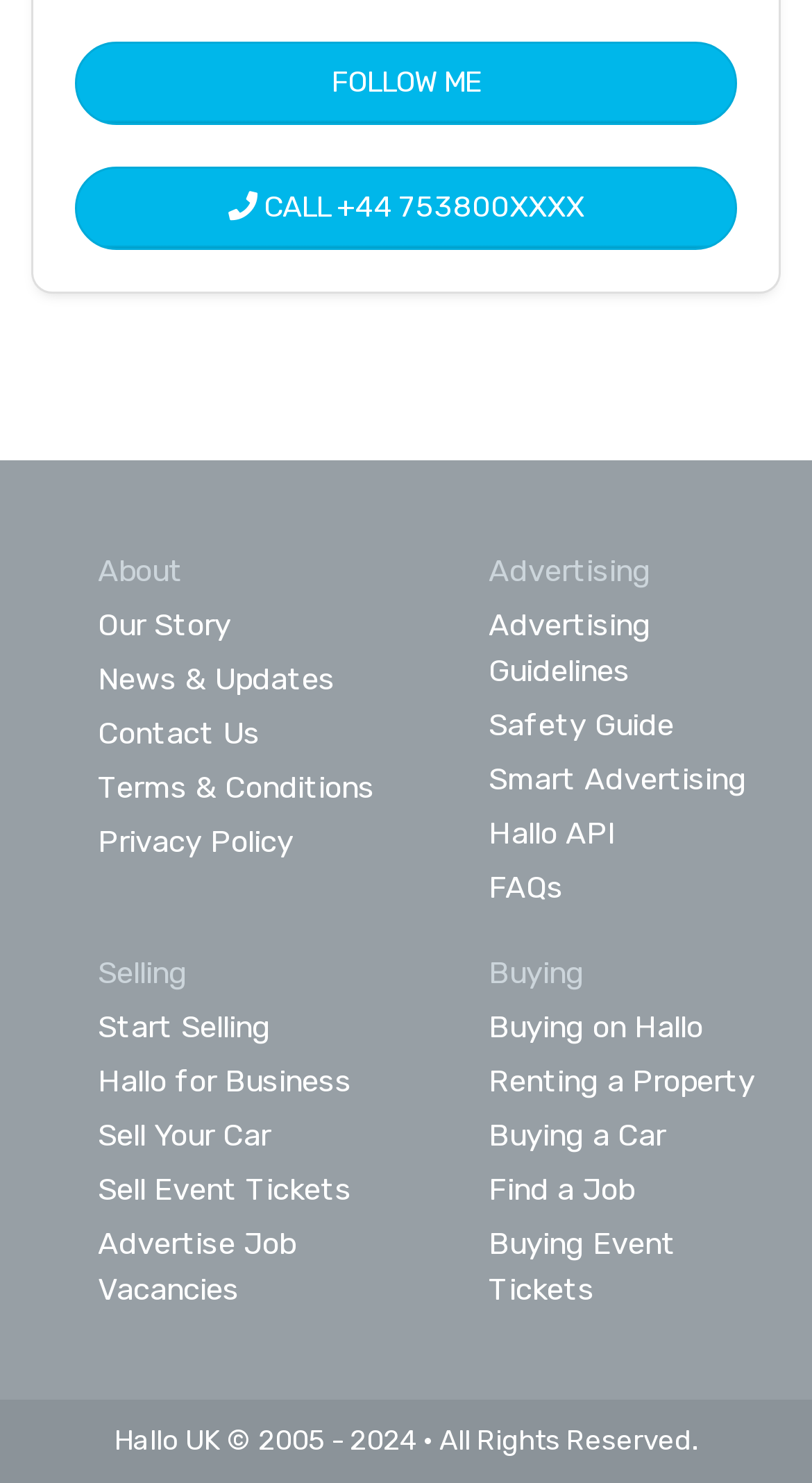What is the phone number to call?
Using the details shown in the screenshot, provide a comprehensive answer to the question.

I found the phone number by looking at the button element with the text ' CALL +44 753800XXXX' which is located at the top of the webpage.